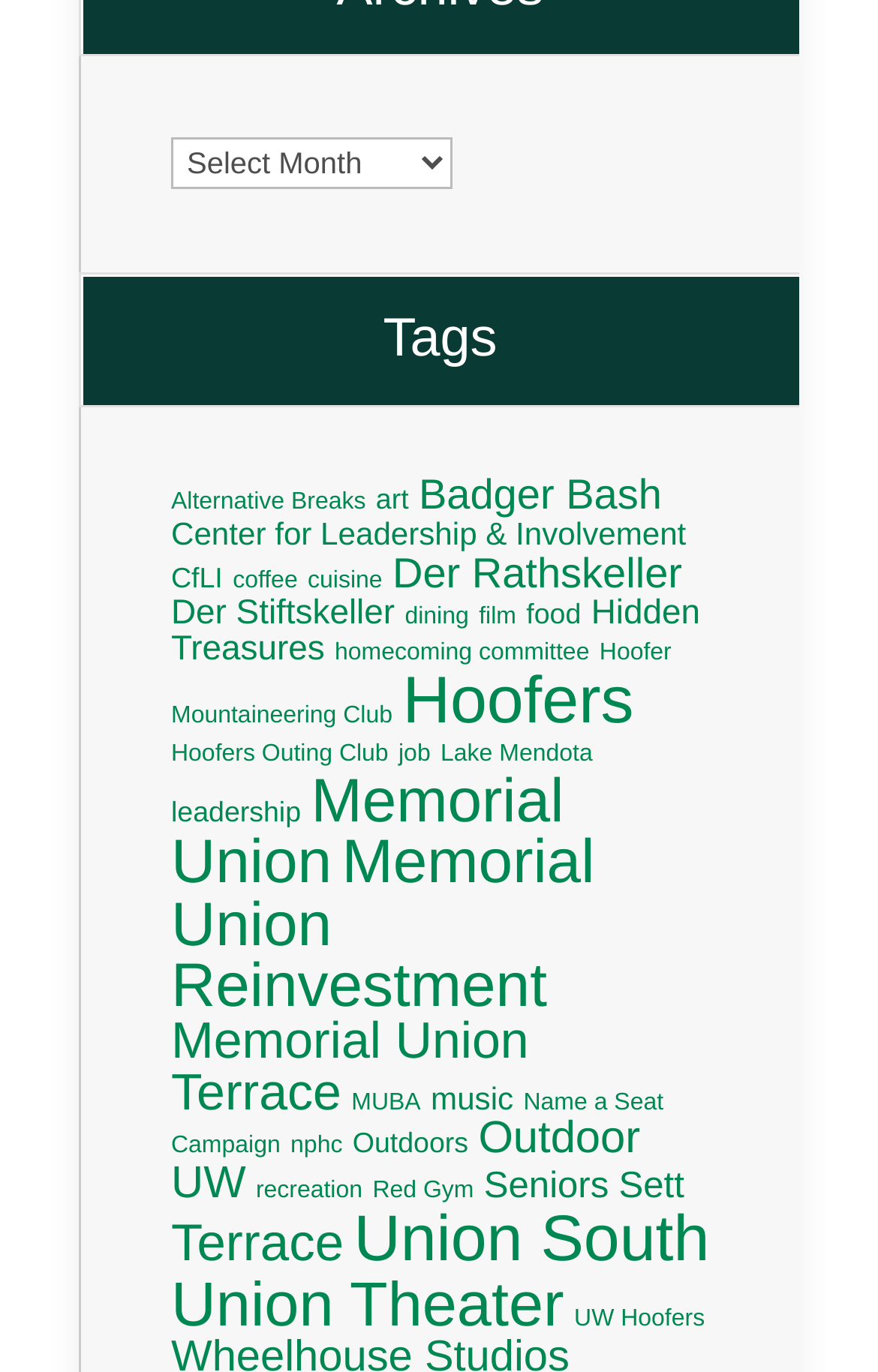How many items are related to food?
Look at the image and answer the question using a single word or phrase.

7